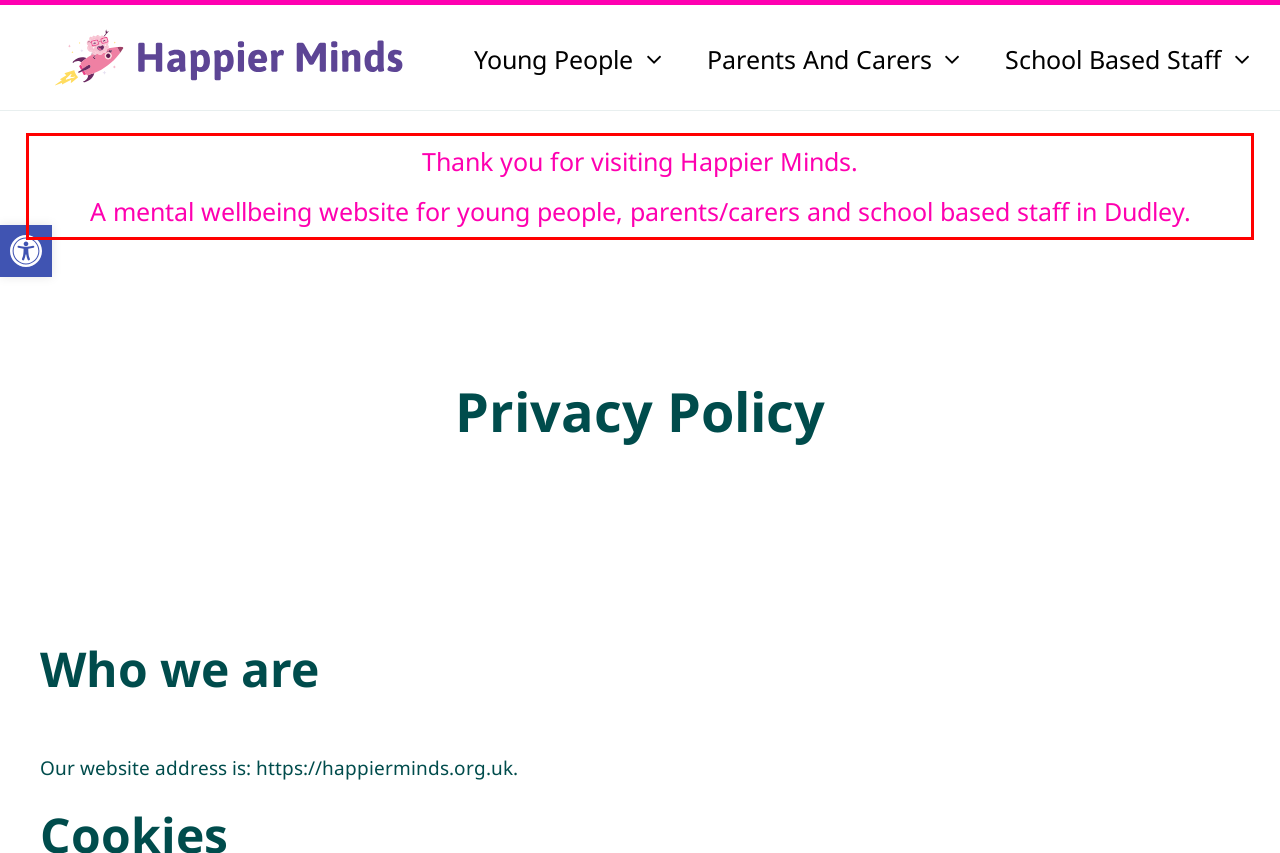Look at the provided screenshot of the webpage and perform OCR on the text within the red bounding box.

Thank you for visiting Happier Minds. A mental wellbeing website for young people, parents/carers and school based staff in Dudley.